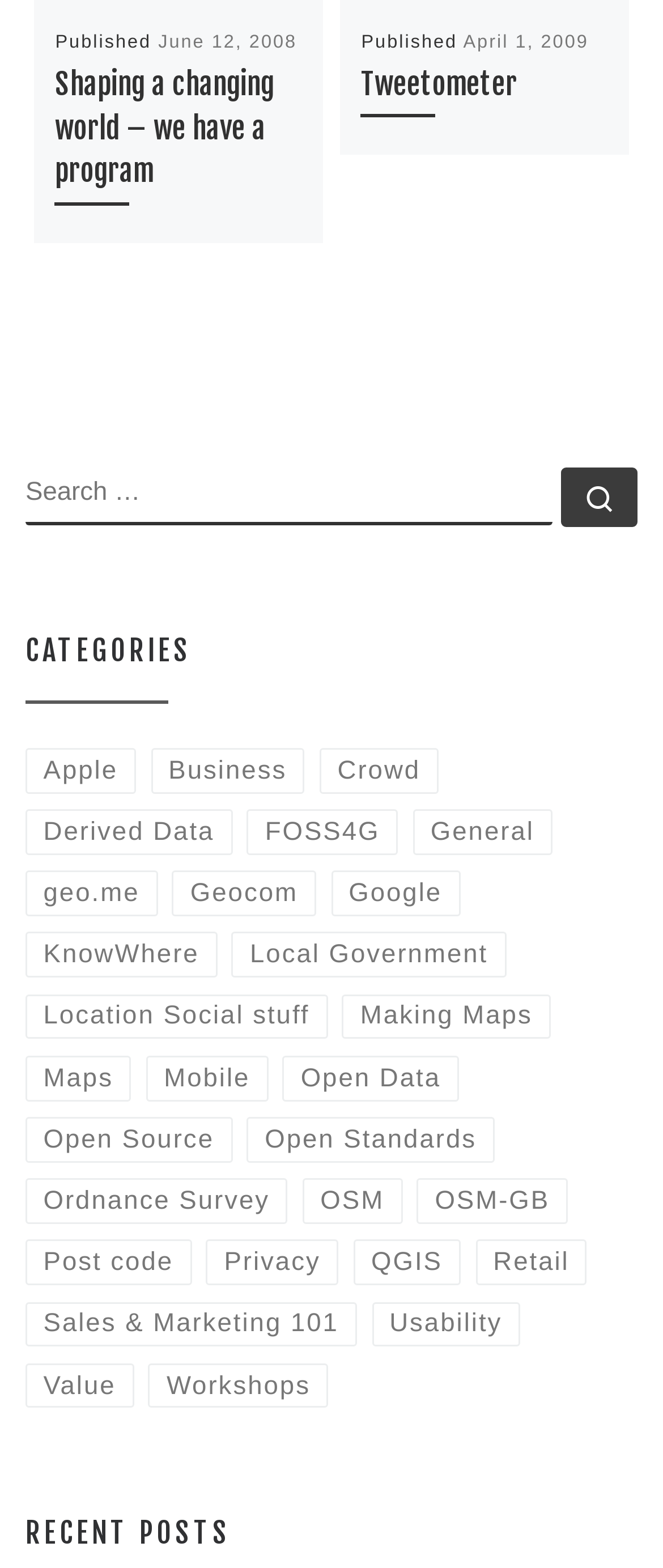What is the search button icon?
Analyze the screenshot and provide a detailed answer to the question.

I examined the search box section and found the button element with the icon '', which is a search icon.